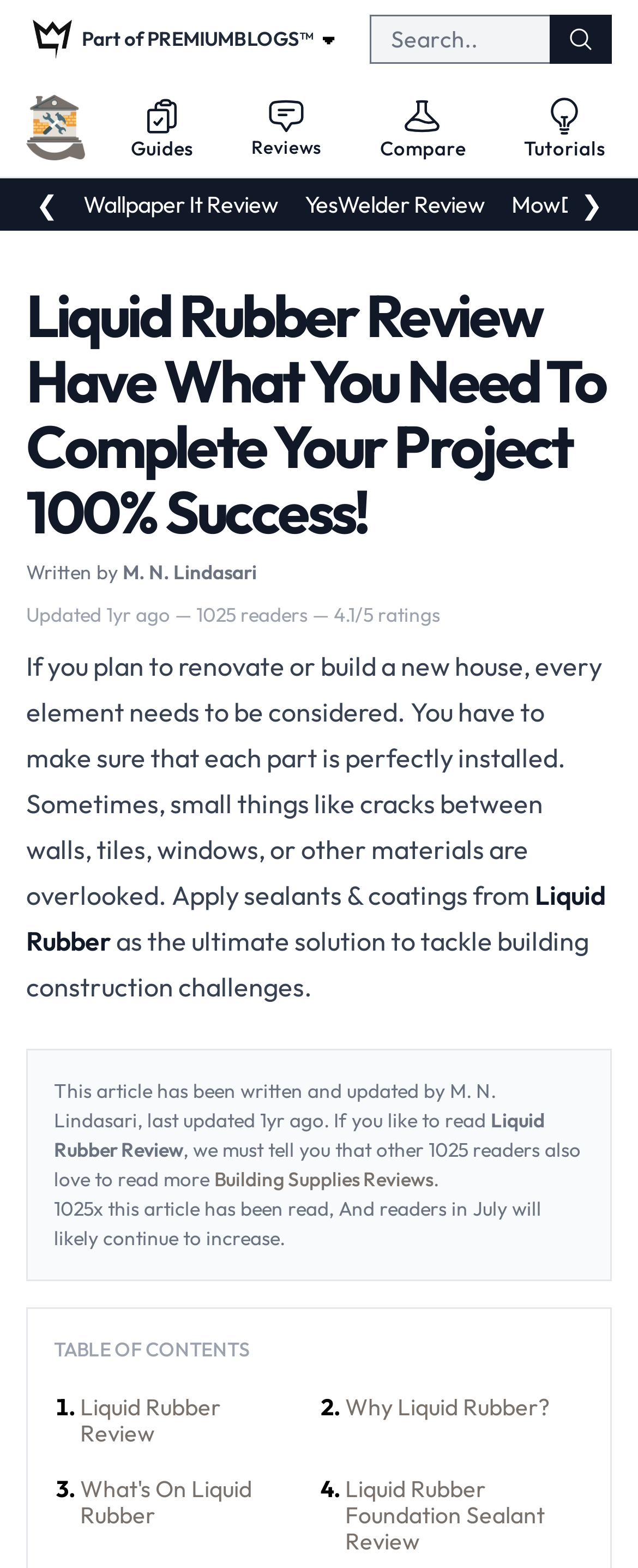Determine the bounding box coordinates for the area that should be clicked to carry out the following instruction: "Check the table of contents".

[0.085, 0.851, 0.915, 0.87]